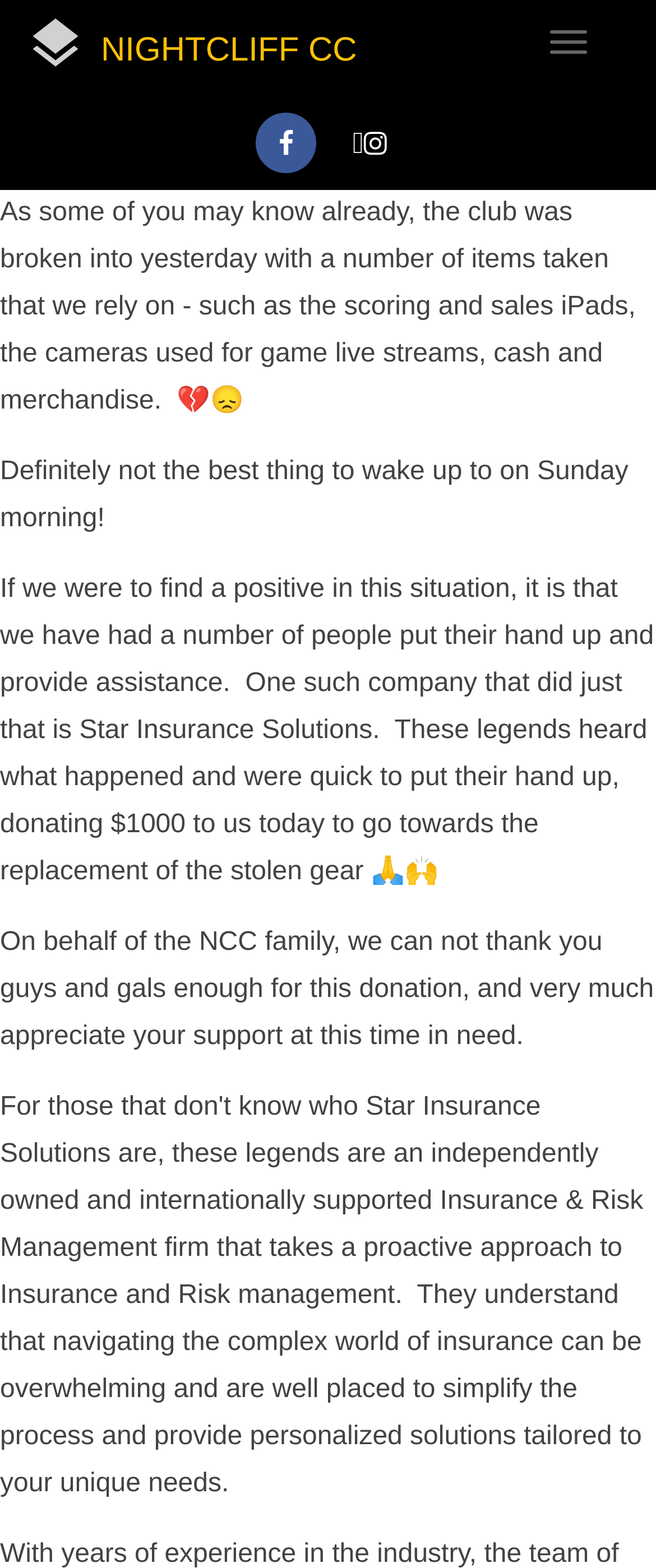Given the content of the image, can you provide a detailed answer to the question?
What items were stolen from the club?

The first paragraph mentions that the club was broken into and several items were stolen. The specific items mentioned are 'the scoring and sales iPads, the cameras used for game live streams, cash and merchandise'.